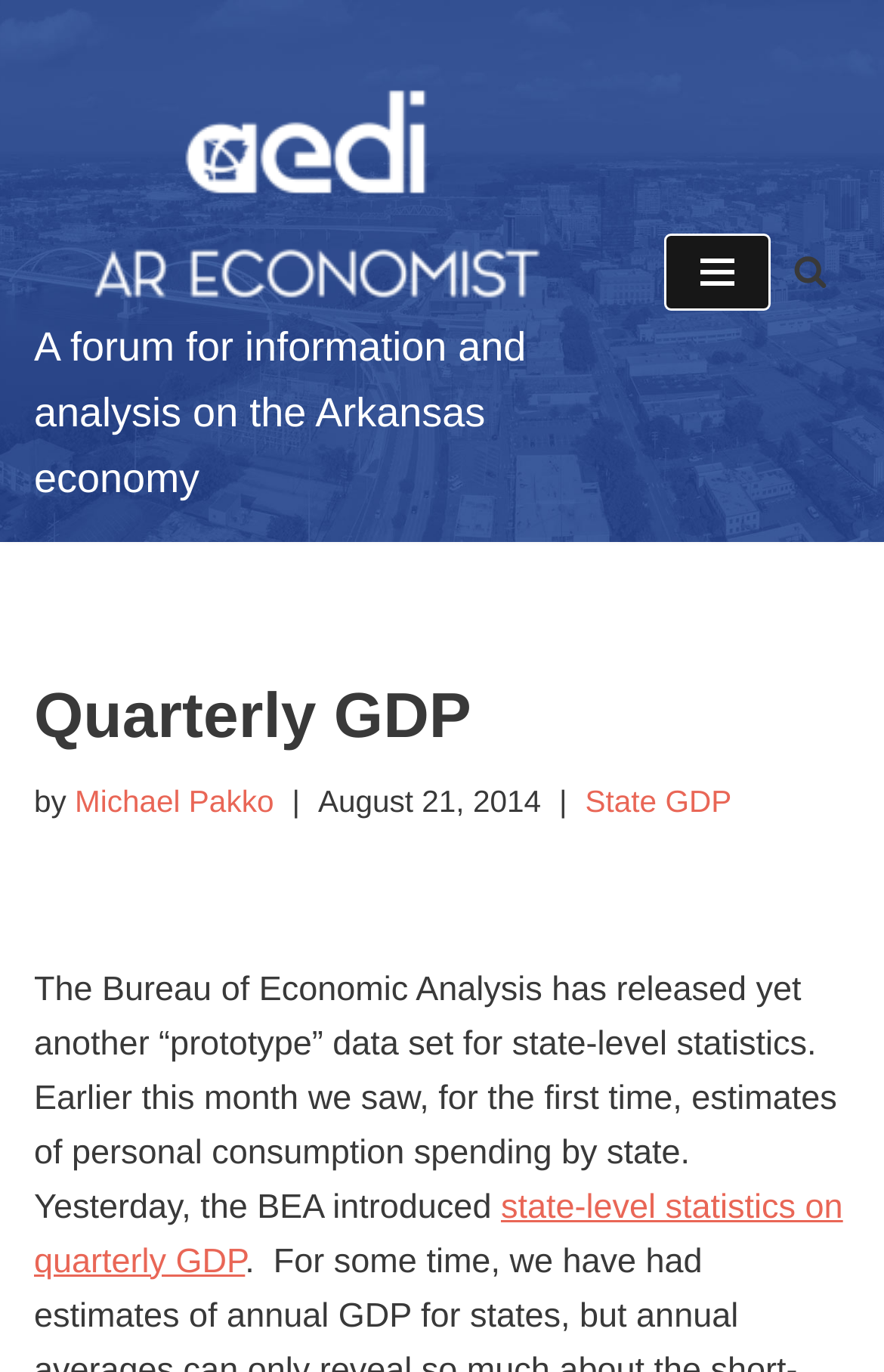Provide an in-depth caption for the contents of the webpage.

The webpage is about Quarterly GDP, specifically related to Arkansas. At the top left, there is a link to skip to the content. Below it, there is a link to the Arkansas Economist, which is a forum for information and analysis on the Arkansas economy. To the right of this link, there is a navigation menu button. Further to the right, there is a search link with an accompanying image.

Below these top-level elements, the main content begins. The title "Quarterly GDP" is prominently displayed, followed by the author's name, Michael Pakko, and the publication date, August 21, 2014. 

The main article starts with a paragraph of text, which discusses the Bureau of Economic Analysis releasing a new data set for state-level statistics, including estimates of personal consumption spending by state and quarterly GDP. There is a link within the text to "state-level statistics on quarterly GDP". Additionally, there is a link to "State GDP" on the right side of the article.